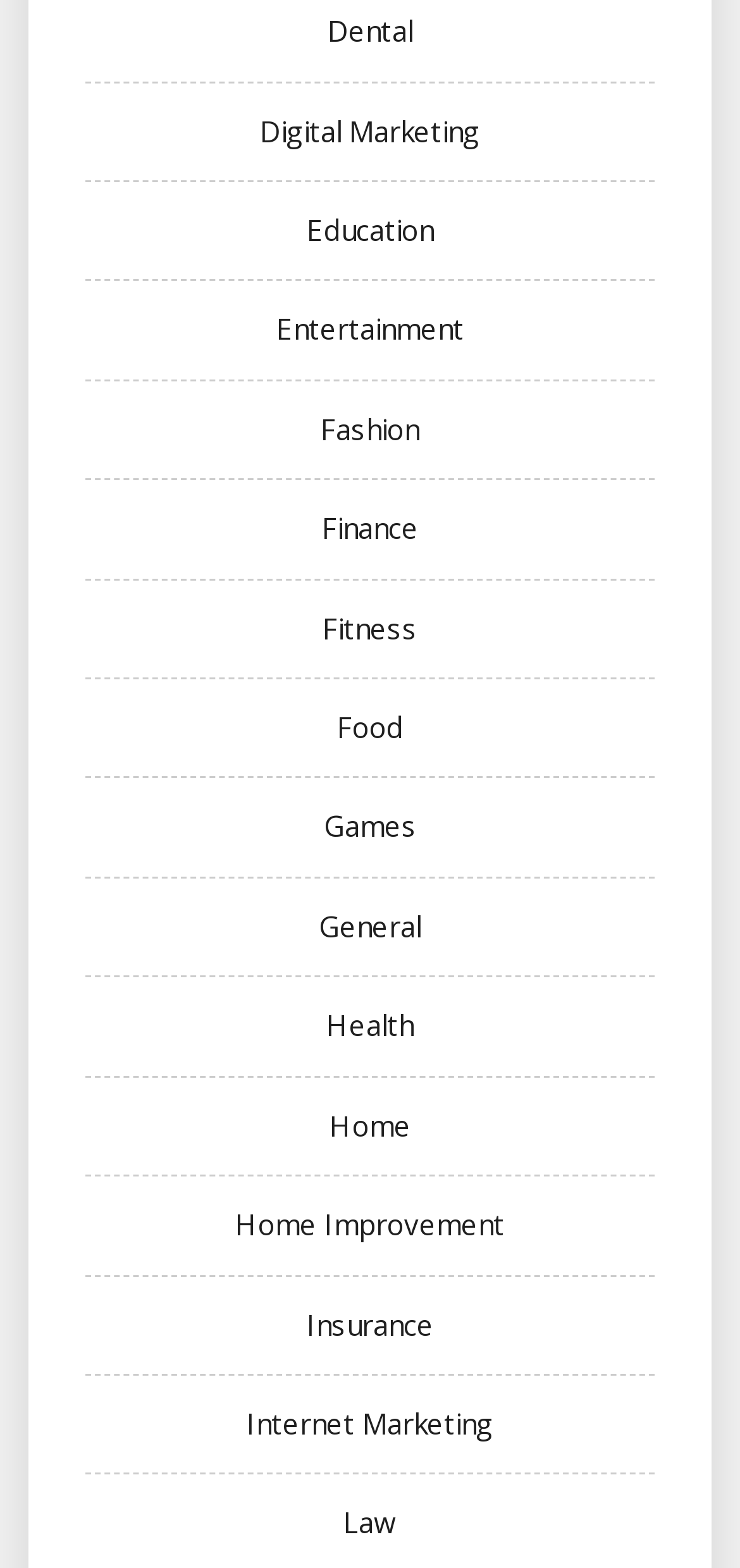Could you determine the bounding box coordinates of the clickable element to complete the instruction: "explore Education"? Provide the coordinates as four float numbers between 0 and 1, i.e., [left, top, right, bottom].

[0.414, 0.134, 0.586, 0.158]